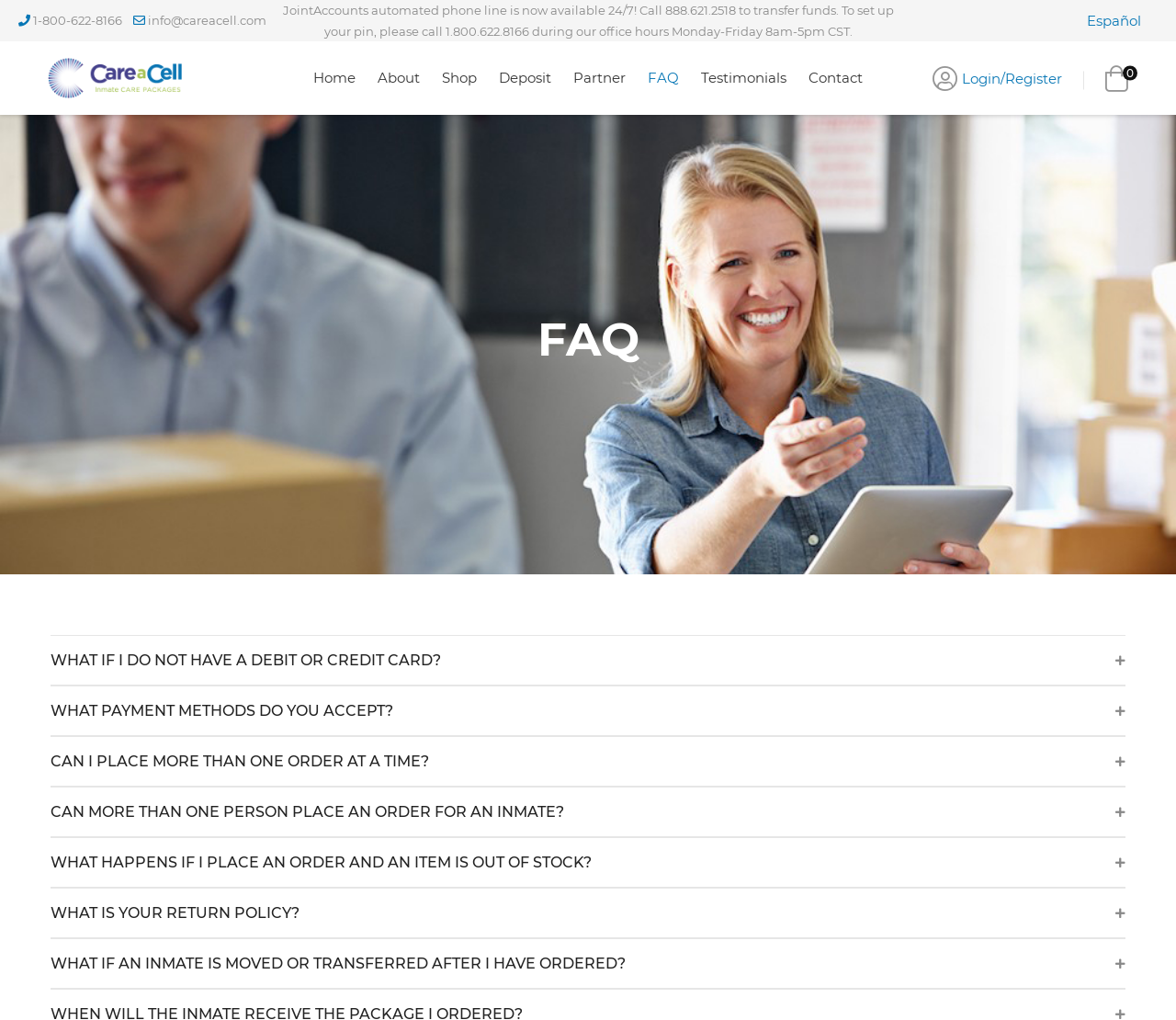What language option is available on the webpage?
Look at the image and respond to the question as thoroughly as possible.

The language option 'Español' is available on the webpage, which suggests that the webpage is available in Spanish.